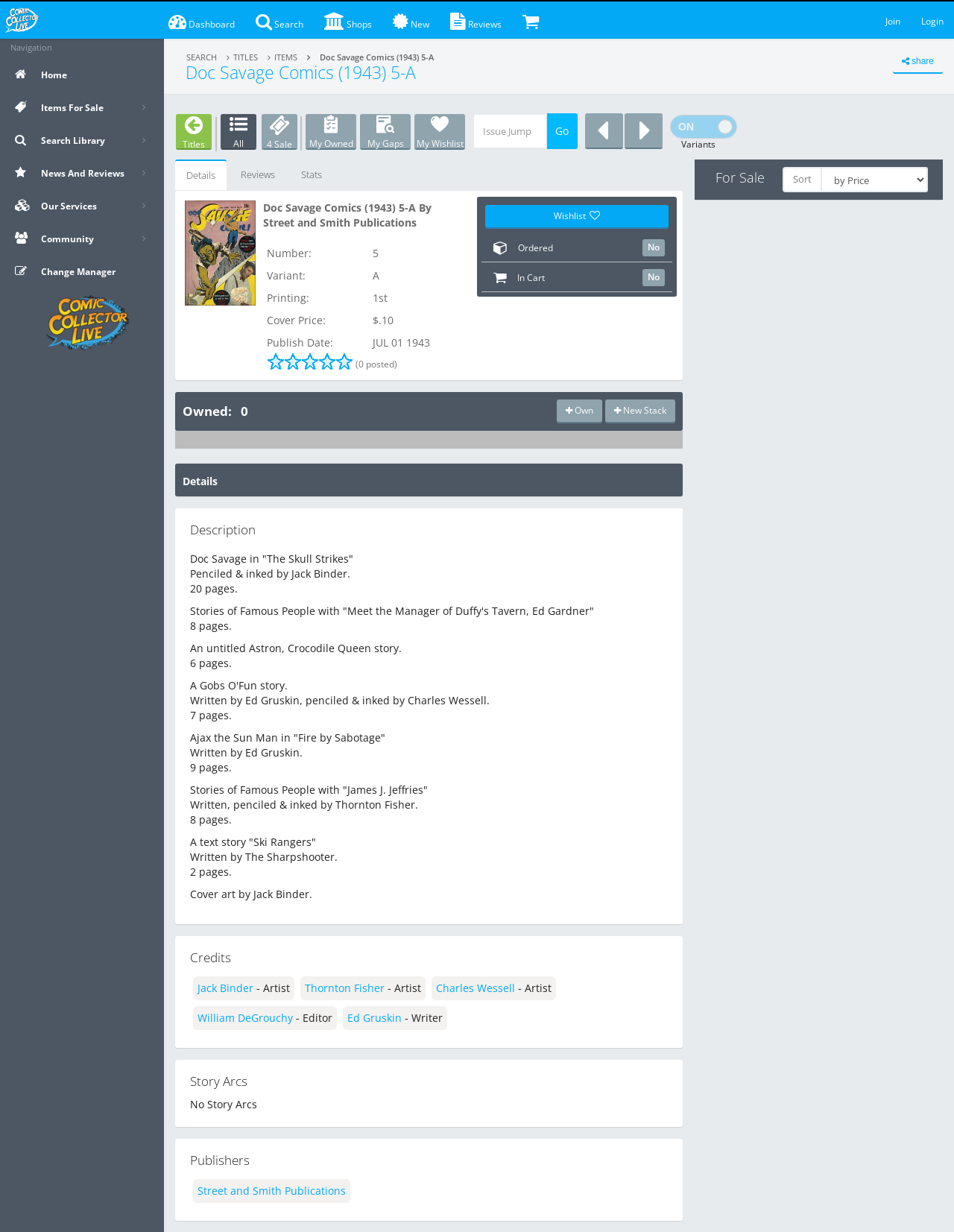What is the cover price of the comic?
Please give a detailed answer to the question using the information shown in the image.

The cover price of the comic can be found in the layout table section, which provides details about the comic. Specifically, it is listed as '$.10' in the 'Cover Price' row.